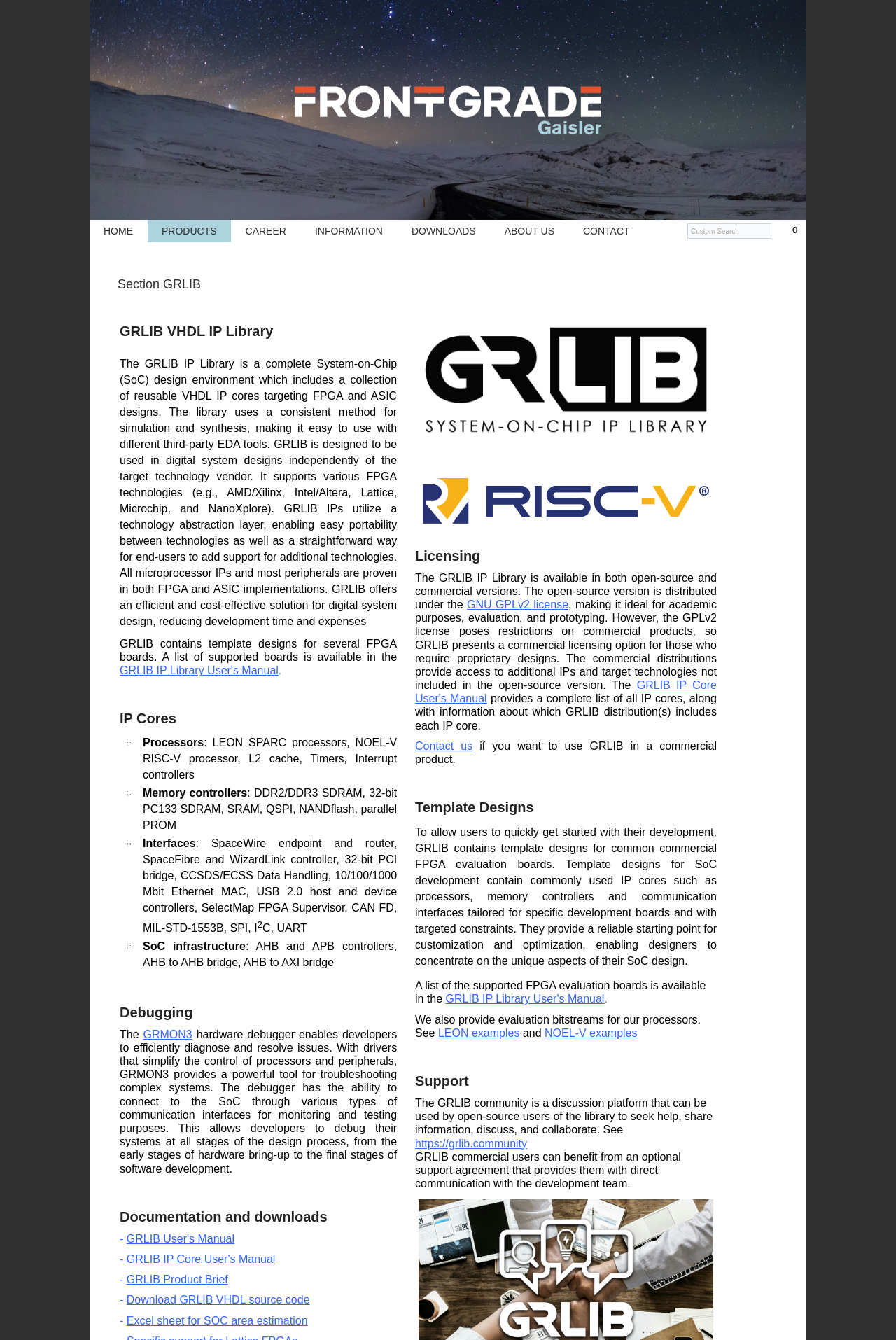What is the GRLIB community used for?
Using the image provided, answer with just one word or phrase.

Discussion platform